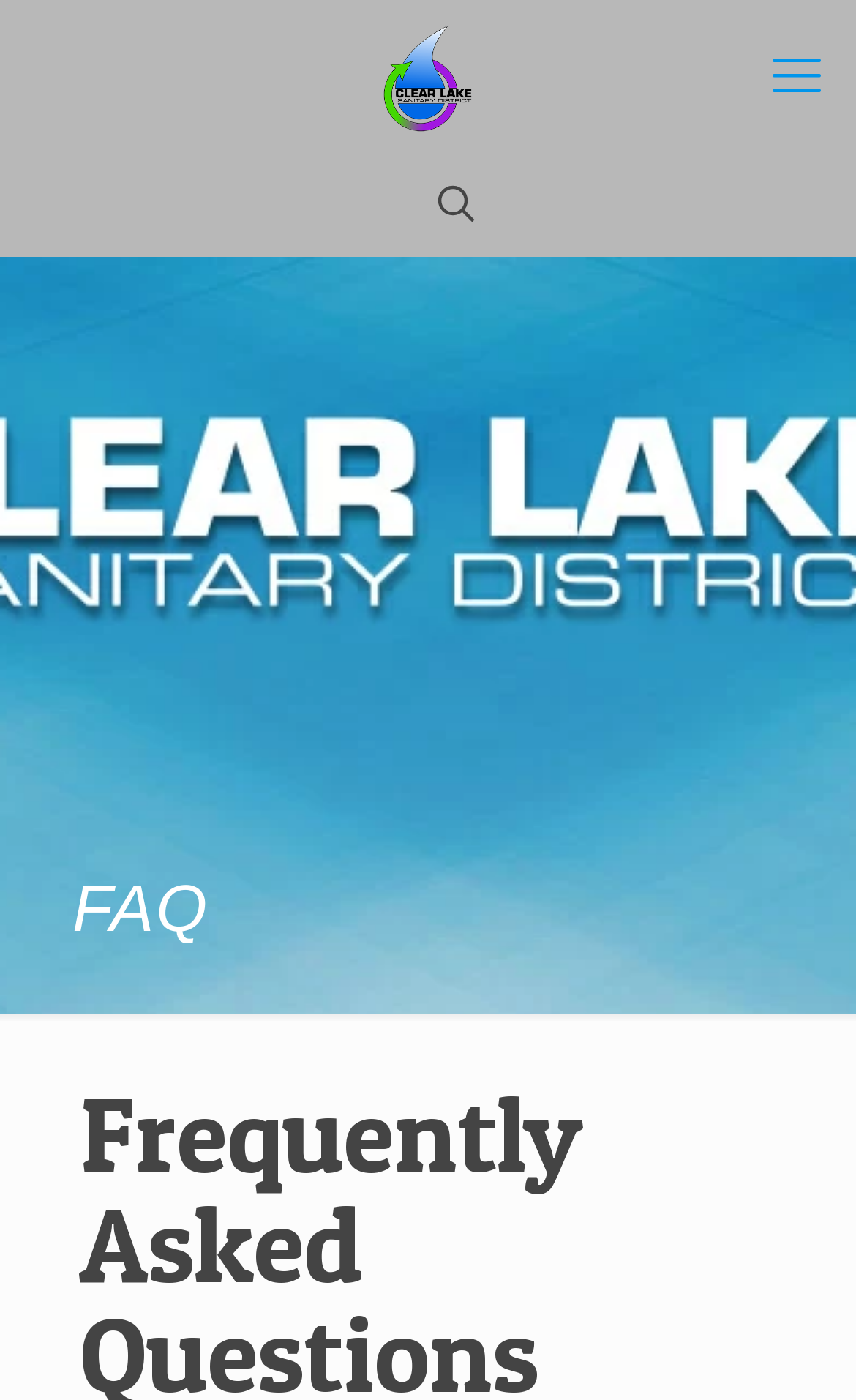What is the function of the icon next to the 'FAQ' heading?
Answer the question with a single word or phrase, referring to the image.

search